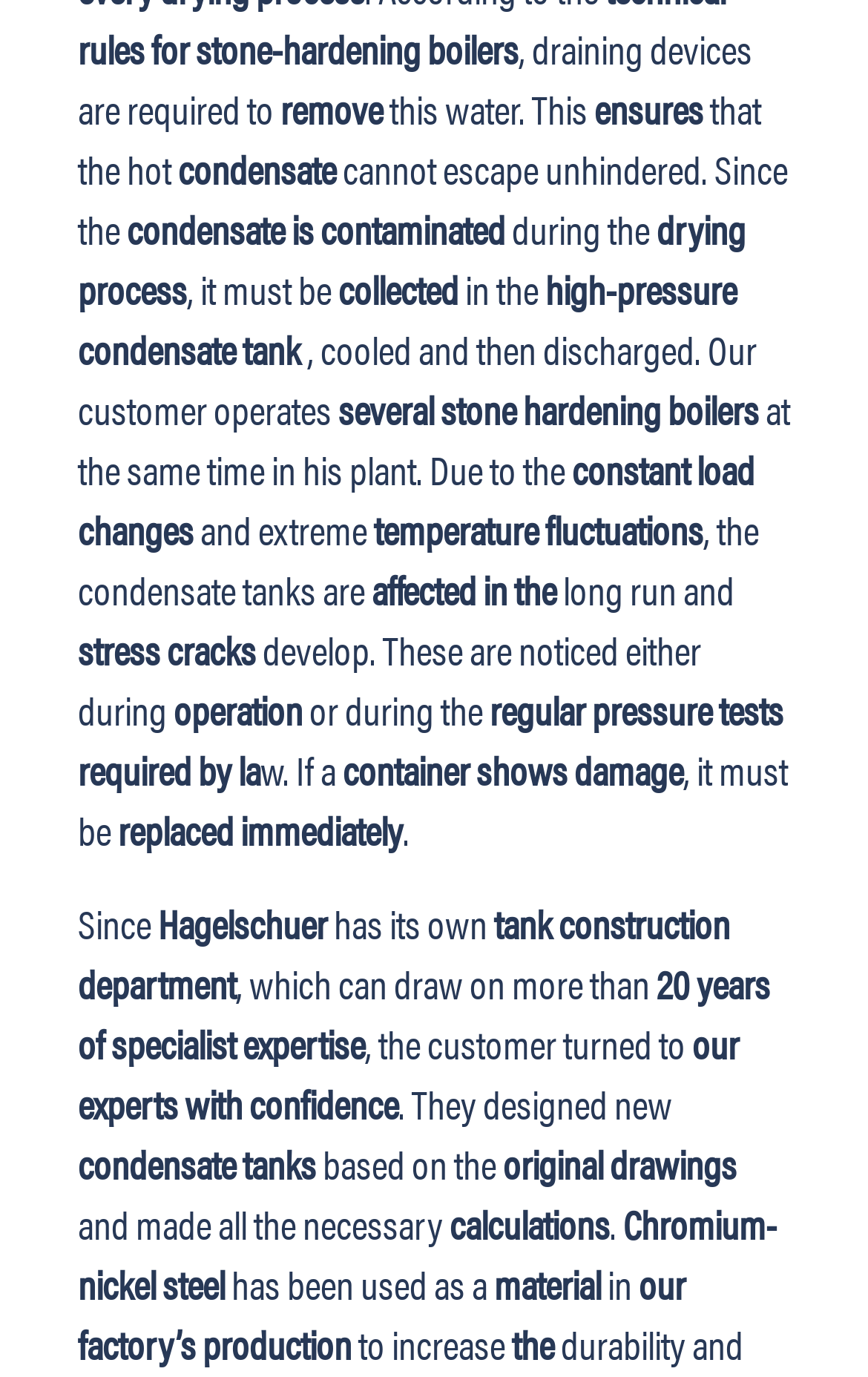Answer the question with a brief word or phrase:
What material is used for the new condensate tanks?

Chromium-nickel steel